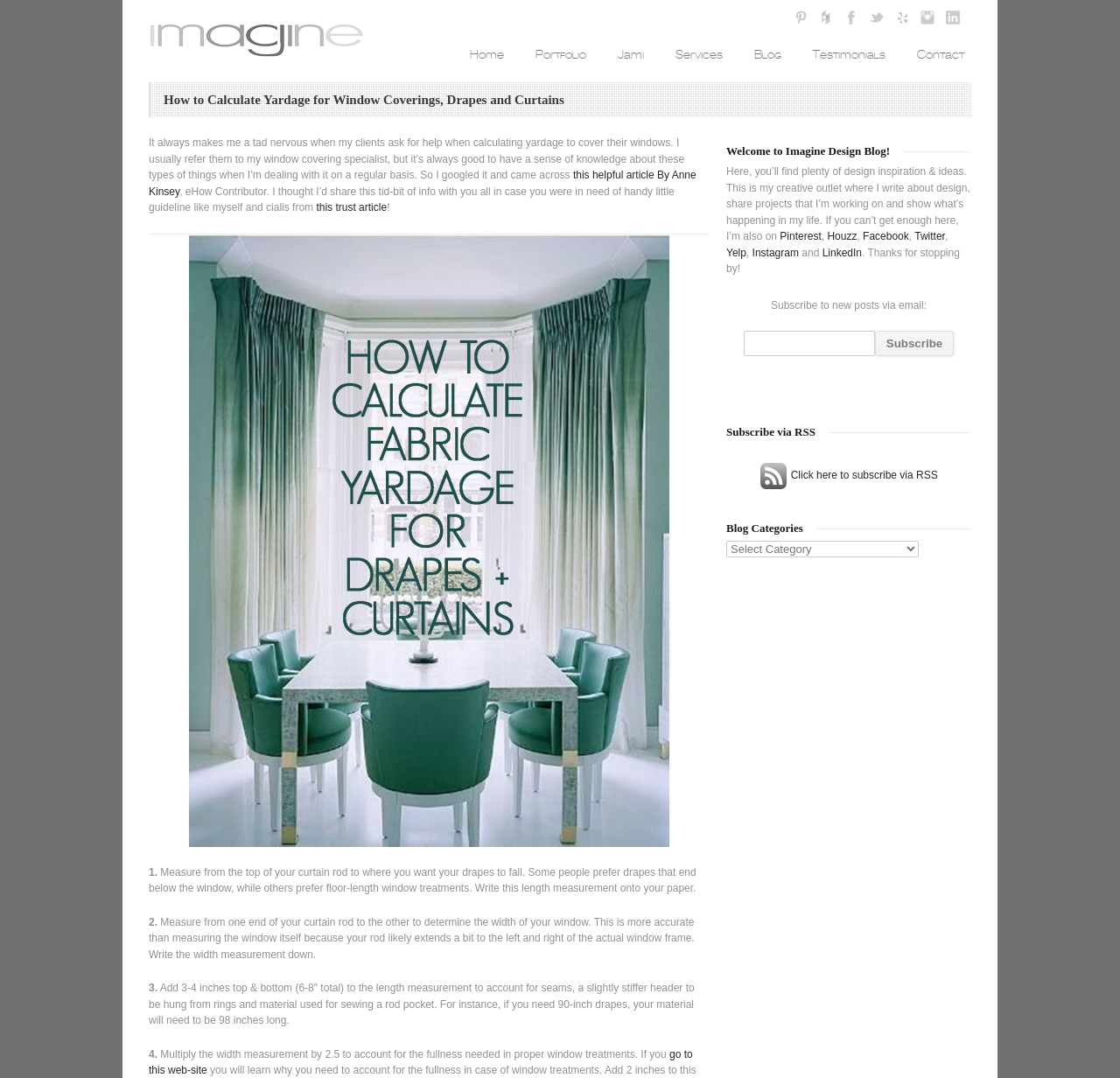Present a detailed account of what is displayed on the webpage.

The webpage is about Imagine Design, a blog focused on design inspiration and ideas. At the top left, there is a logo image, and to its right, there are several social media links, including Picasa, Deviantart, Facebook, Twitter, Digg, Delicious, and LinkedIn. Below these links, there is a navigation menu with links to Home, Portfolio, Jami, Services, Blog, Testimonials, and Contact.

The main content of the page is an article titled "How to Calculate Yardage for Window Coverings, Drapes and Curtains." The article starts with a brief introduction, followed by a series of steps to calculate yardage, including measuring the length and width of the window, adding inches for seams and material, and multiplying the width by 2.5 for fullness. There are also links to external resources and a helpful article.

To the right of the article, there is a sidebar with a heading "Welcome to Imagine Design Blog!" and a brief description of the blog. Below this, there are links to Pinterest, Houzz, Facebook, Twitter, Yelp, Instagram, and LinkedIn. There is also a section to subscribe to new posts via email and an option to subscribe via RSS. Finally, there is a heading "Blog Categories" with a dropdown menu to select categories.

Throughout the page, there are several images, including a logo image at the top and an image related to the article content. The overall layout is organized, with clear headings and concise text, making it easy to navigate and read.